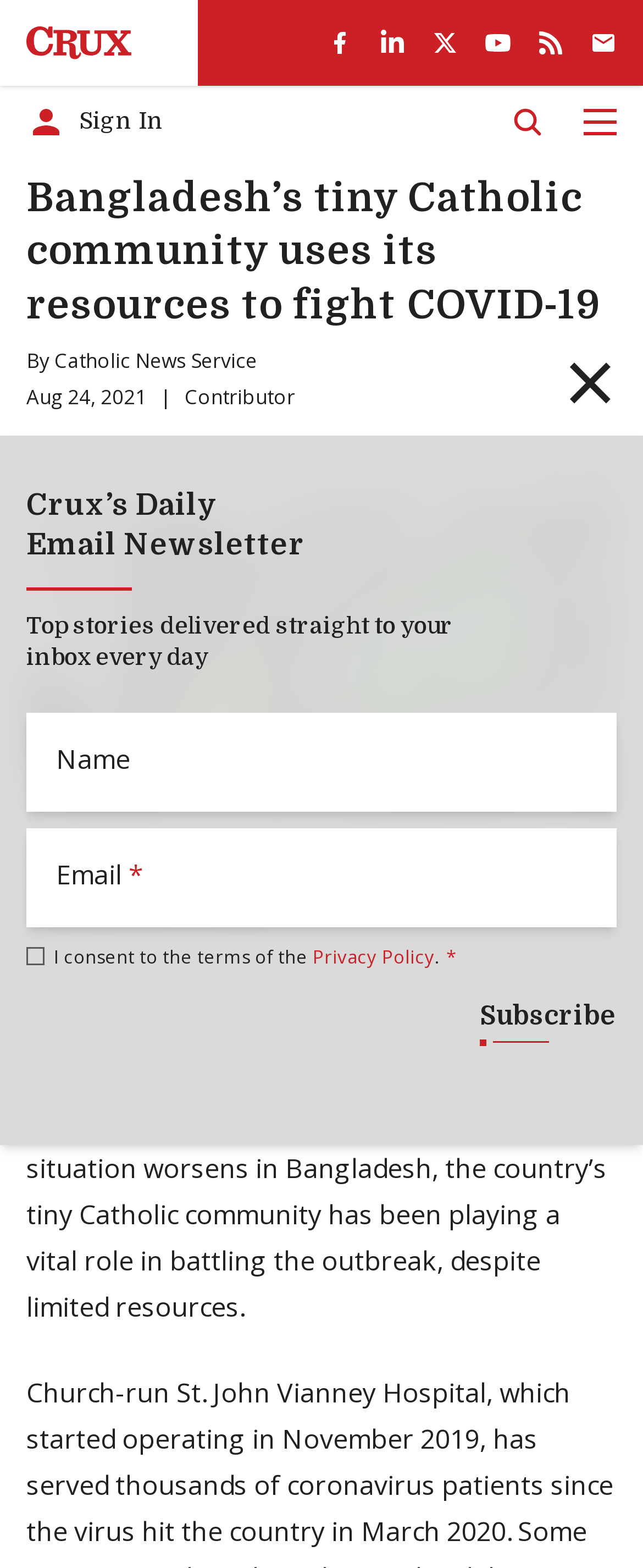Specify the bounding box coordinates of the area that needs to be clicked to achieve the following instruction: "Contact US".

None